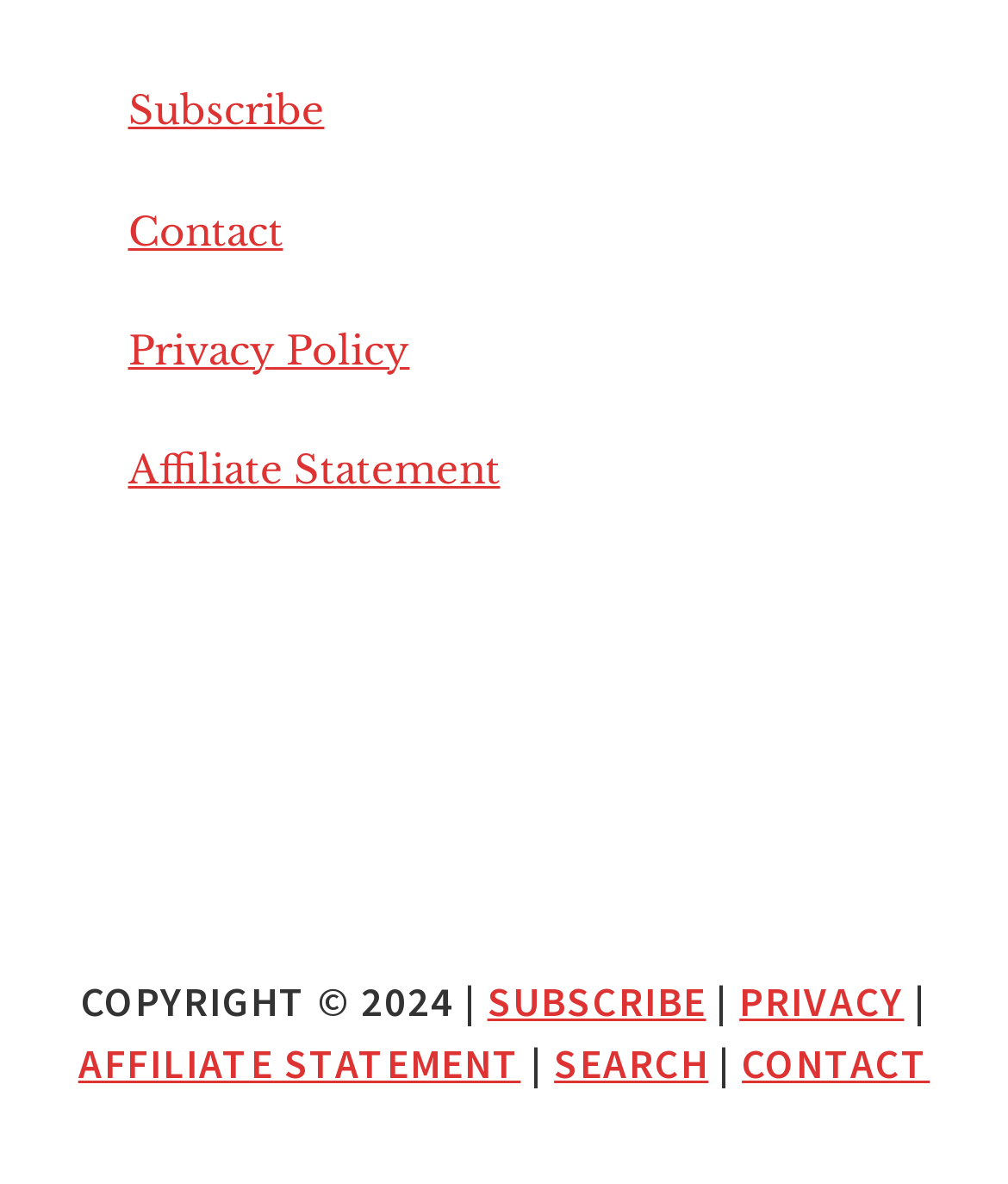Please identify the coordinates of the bounding box for the clickable region that will accomplish this instruction: "Search for something".

[0.55, 0.875, 0.703, 0.919]